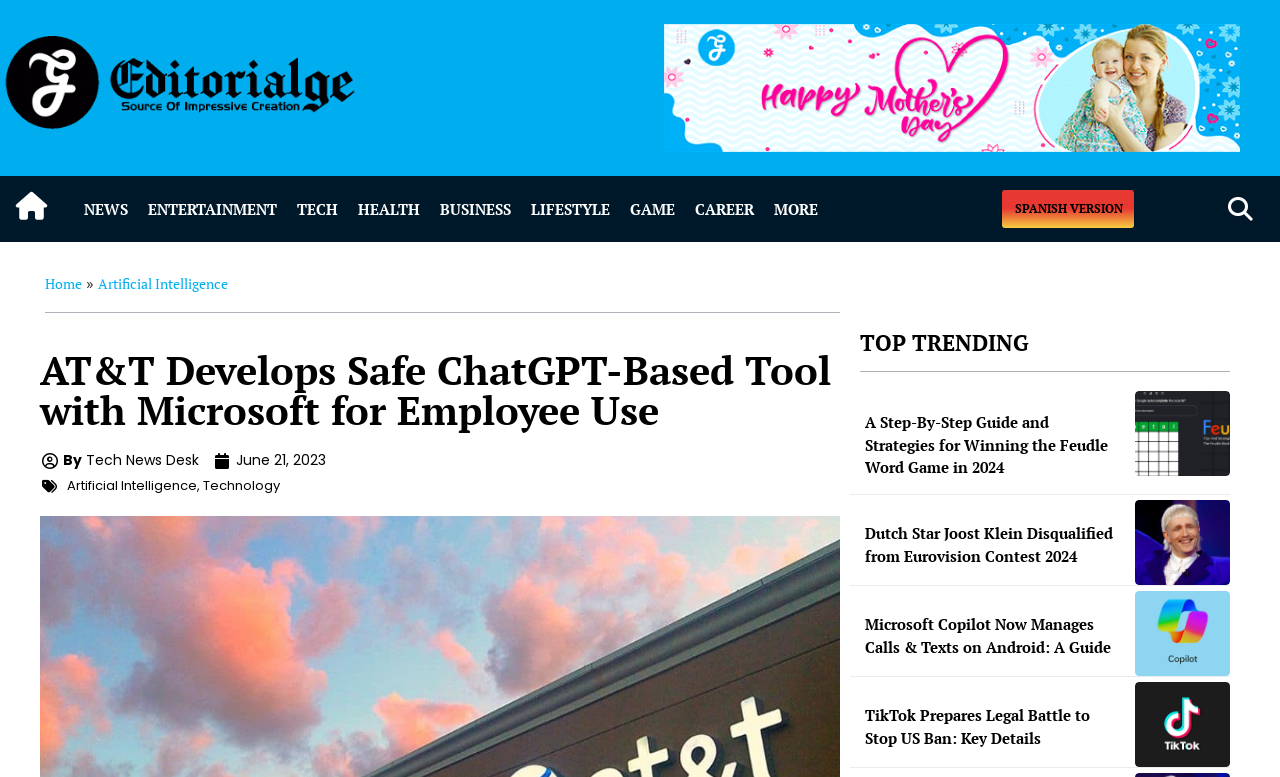How many trending topics are displayed?
Please use the image to provide an in-depth answer to the question.

I counted the number of links under the 'TOP TRENDING' heading, which are 5 in total. These links are 'Tips and strategies for winning the feudle', 'Joost Klein Disqualified from Eurovision Contest 2024', 'microsoft copilot android calls texts guide', 'TikTok Prepares Legal Battle to Stop US Ban', and their corresponding detailed links.